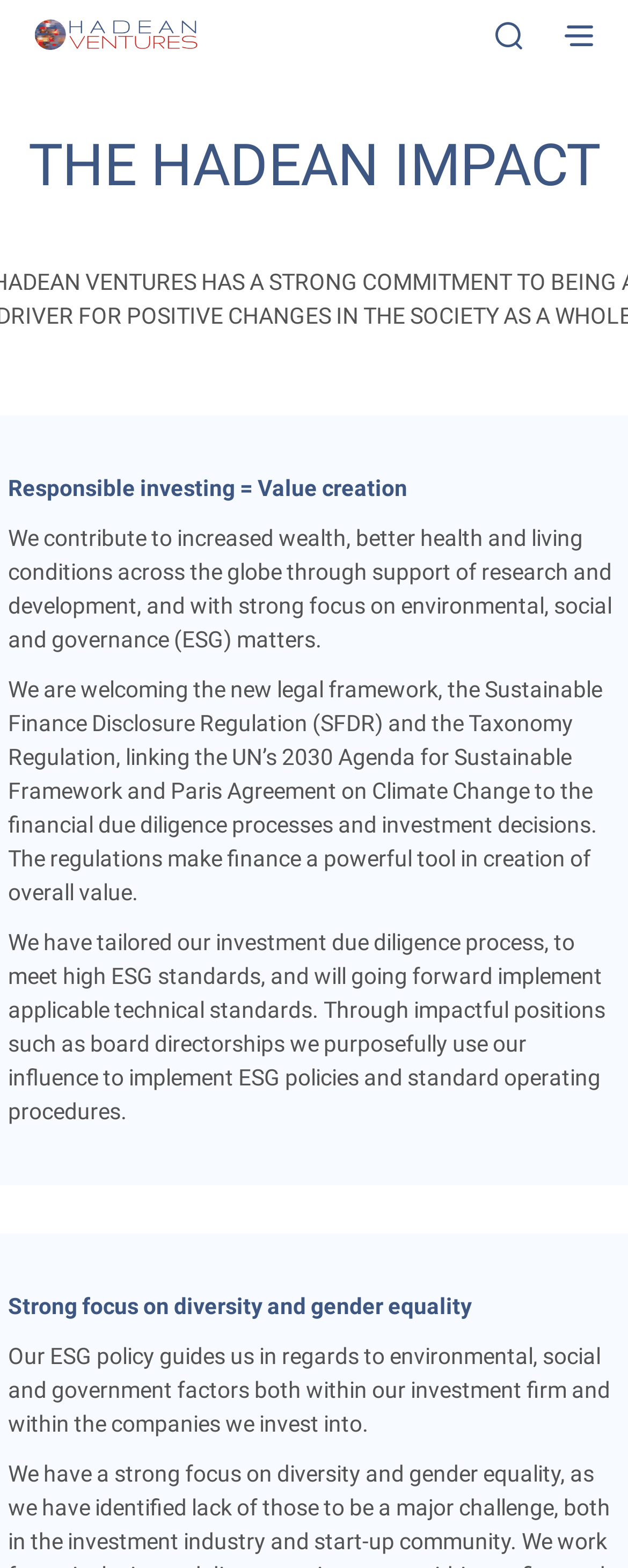Explain in detail what you observe on this webpage.

The webpage is about Hadean Ventures' ESG (Environmental, Social, and Governance) impact. At the top left, there is a link to Hadean Ventures, accompanied by an image with the same name. Below this, there is a prominent heading "THE HADEAN IMPACT" that spans almost the entire width of the page.

Underneath the heading, there is a section that describes the company's approach to responsible investing, with a focus on value creation. This section consists of three paragraphs of text, which explain how the company contributes to increased wealth, better health, and living conditions globally, while emphasizing the importance of ESG matters. The text also mentions the company's support for the Sustainable Finance Disclosure Regulation (SFDR) and the Taxonomy Regulation, which aim to link the UN's 2030 Agenda for Sustainable Development and the Paris Agreement on Climate Change to financial due diligence processes and investment decisions.

Further down, there is another section that highlights the company's commitment to diversity and gender equality, with a brief statement on this topic. Finally, there is a paragraph that outlines the company's ESG policy, which guides its approach to environmental, social, and governance factors within the company and in its investments.